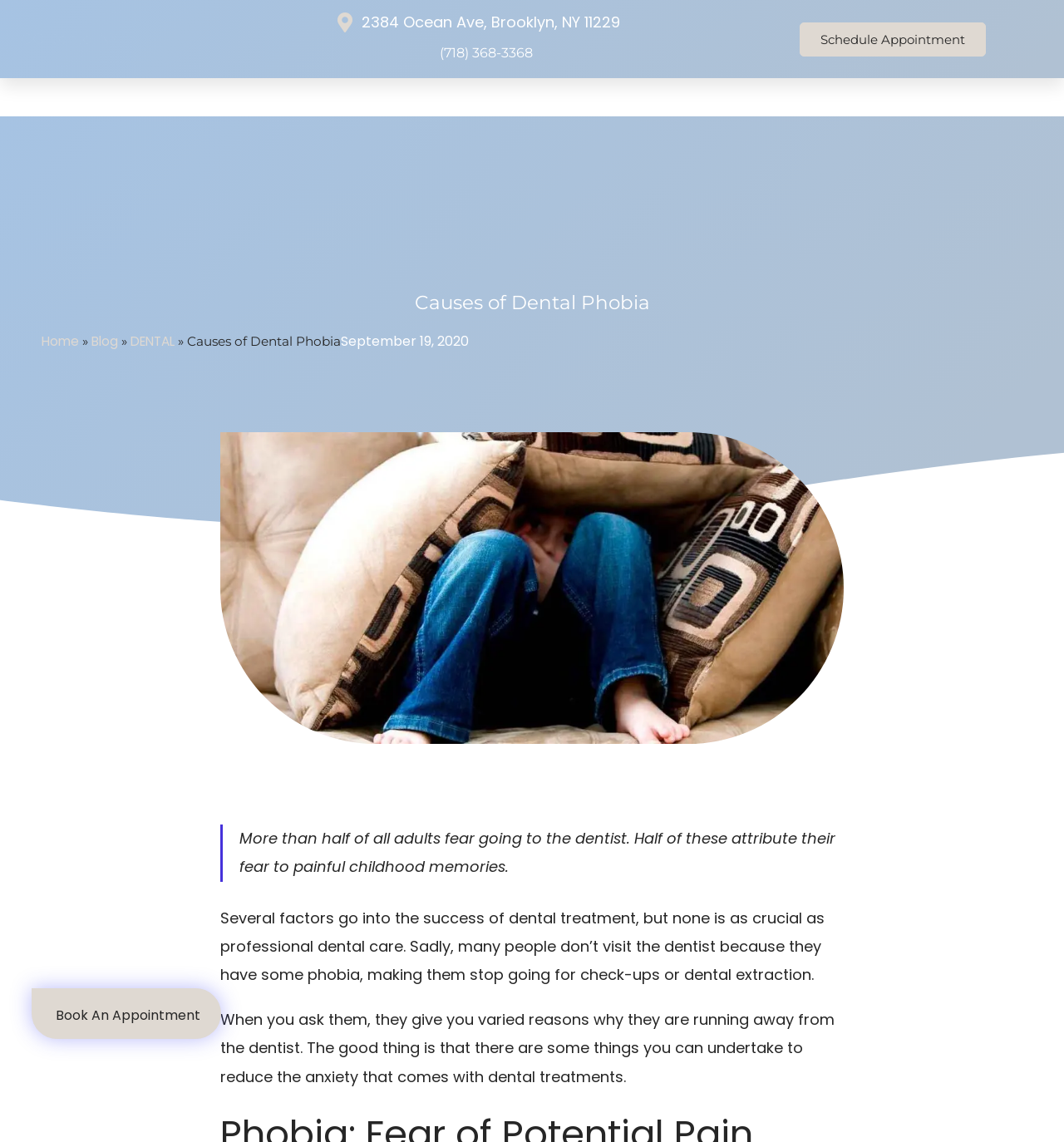Create a detailed summary of the webpage's content and design.

The webpage appears to be a blog post or article about dental phobia in adults. At the top, there are several links, including one to the homepage, a link to schedule an appointment, and a link to the blog section. Below these links, there is a heading that reads "Causes of Dental Phobia" and a subheading with the same title.

To the right of the heading, there is an image related to the topic of dental phobia. Below the image, there is a blockquote with a quote about the prevalence of dental phobia in adults. The quote is attributed to a specific date, September 19, 2020.

The main content of the webpage consists of two paragraphs of text that discuss the importance of professional dental care and the reasons why people may avoid visiting the dentist. The text is positioned below the image and blockquote.

At the bottom of the page, there is a call-to-action link to book an appointment, which is positioned near the center of the page. Overall, the webpage has a simple layout with a focus on the main content and a few prominent calls-to-action.